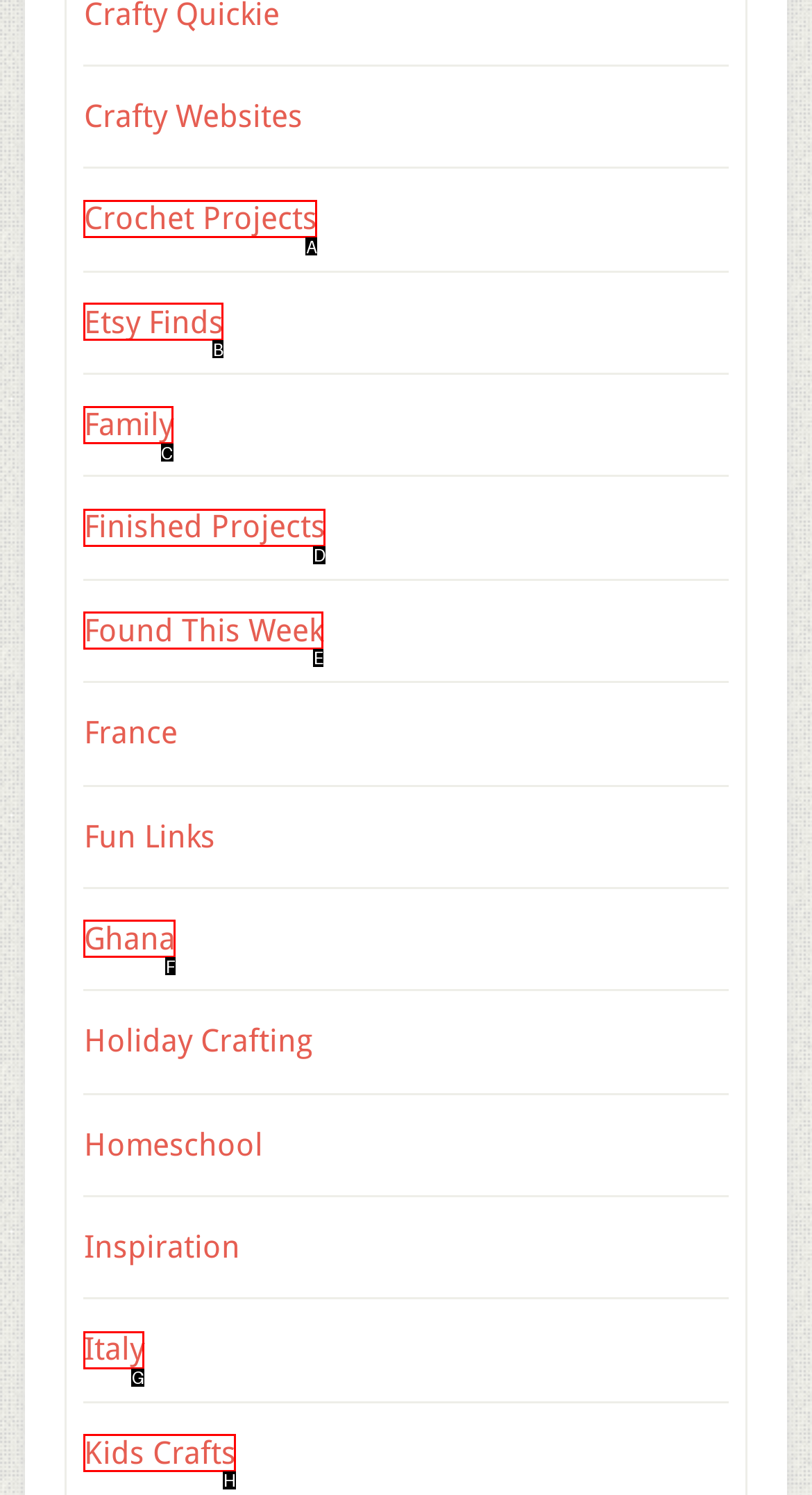Determine which HTML element to click to execute the following task: view Family page Answer with the letter of the selected option.

C